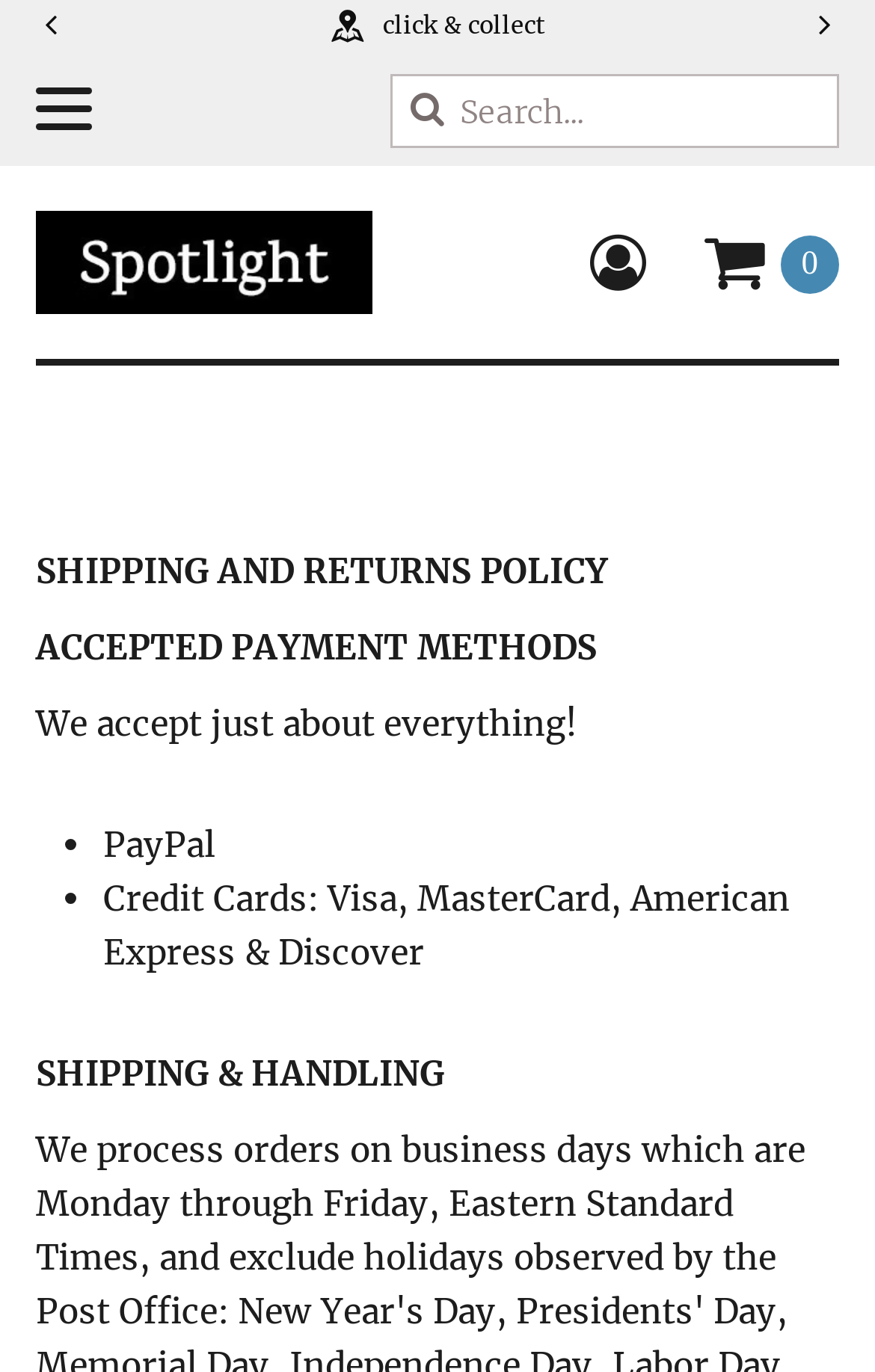What is the purpose of the 'click & collect' option?
Based on the visual details in the image, please answer the question thoroughly.

The webpage mentions 'click & collect' but does not provide further information about its purpose. It can be inferred that it might be a delivery option, but the exact details are not provided on this webpage.